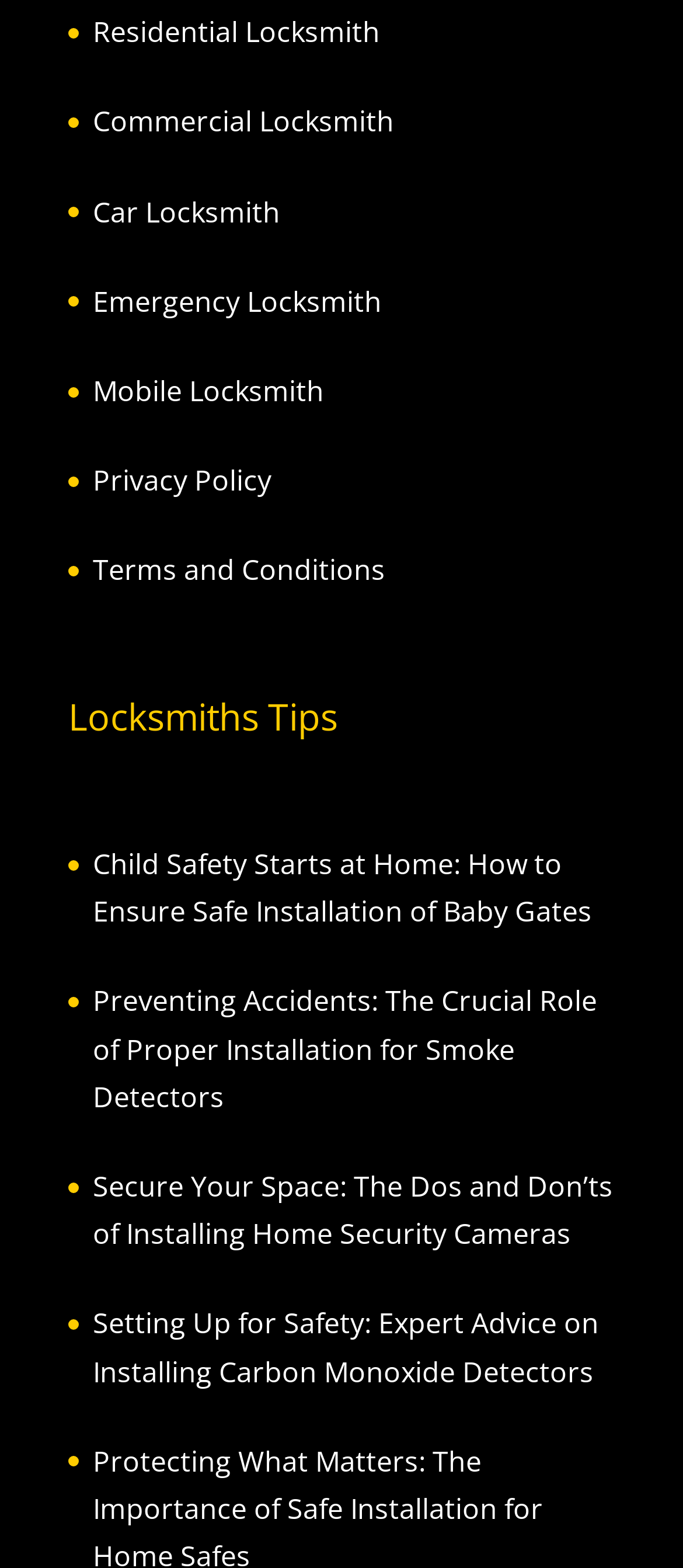How many articles are listed on the webpage?
Please use the visual content to give a single word or phrase answer.

4